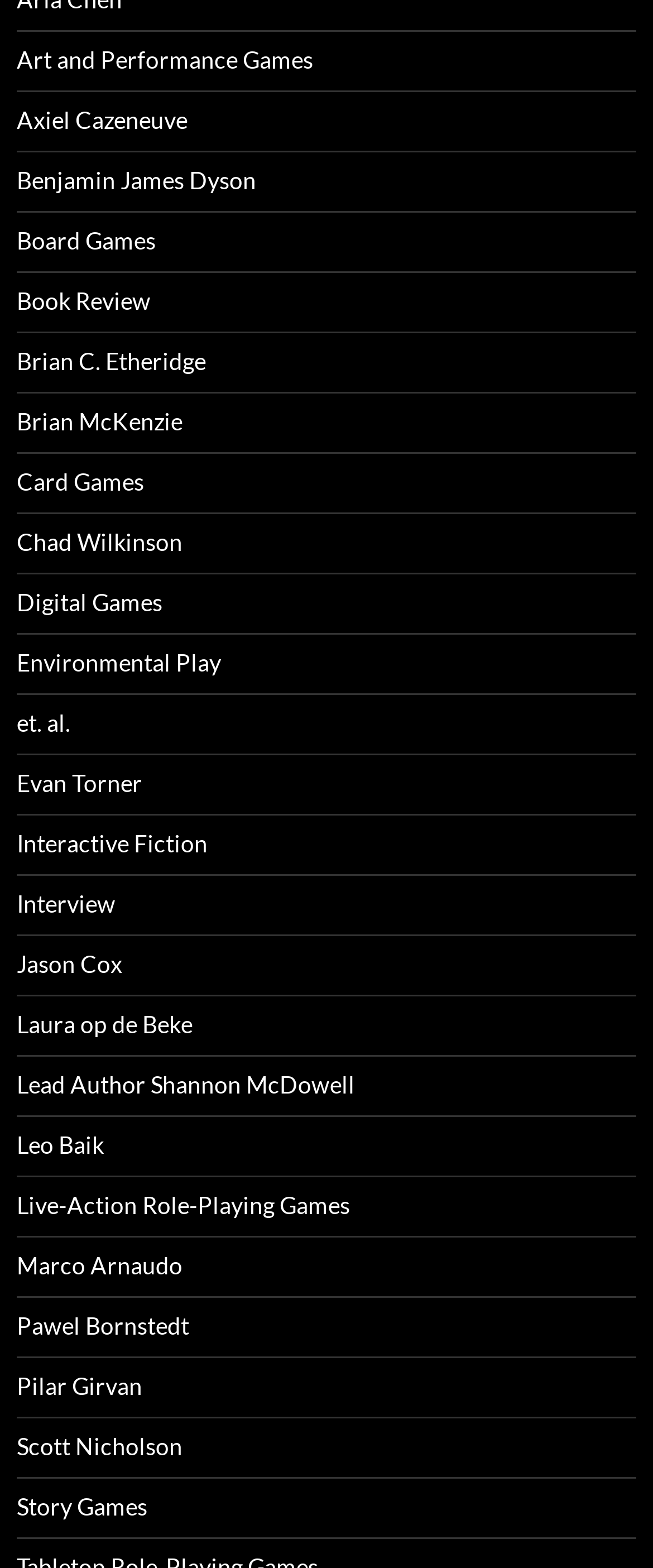Please identify the bounding box coordinates of the clickable element to fulfill the following instruction: "Visit Axiel Cazeneuve's page". The coordinates should be four float numbers between 0 and 1, i.e., [left, top, right, bottom].

[0.026, 0.067, 0.287, 0.085]